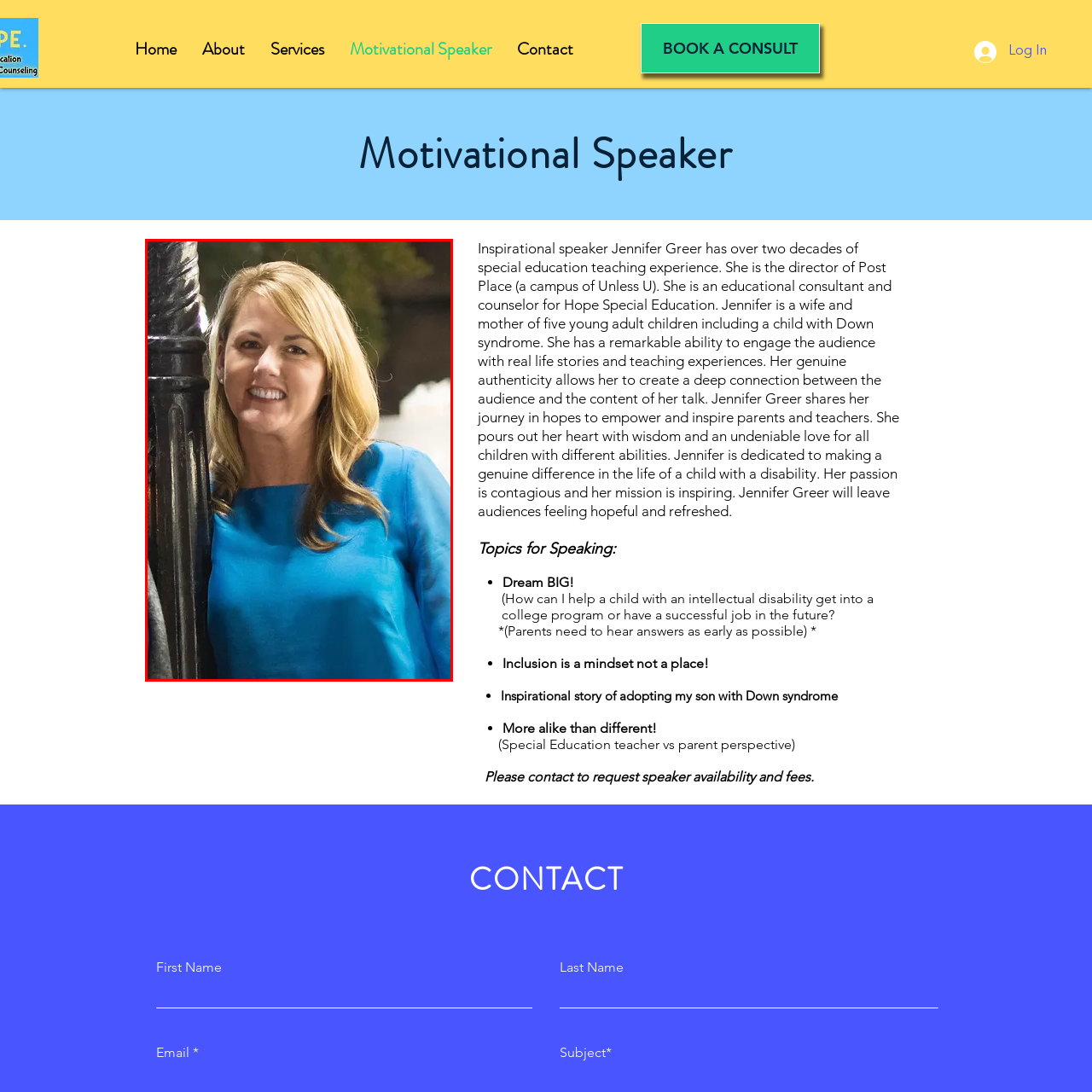Inspect the part framed by the grey rectangle, How many years of experience does Jennifer Greer have? 
Reply with a single word or phrase.

Over two decades